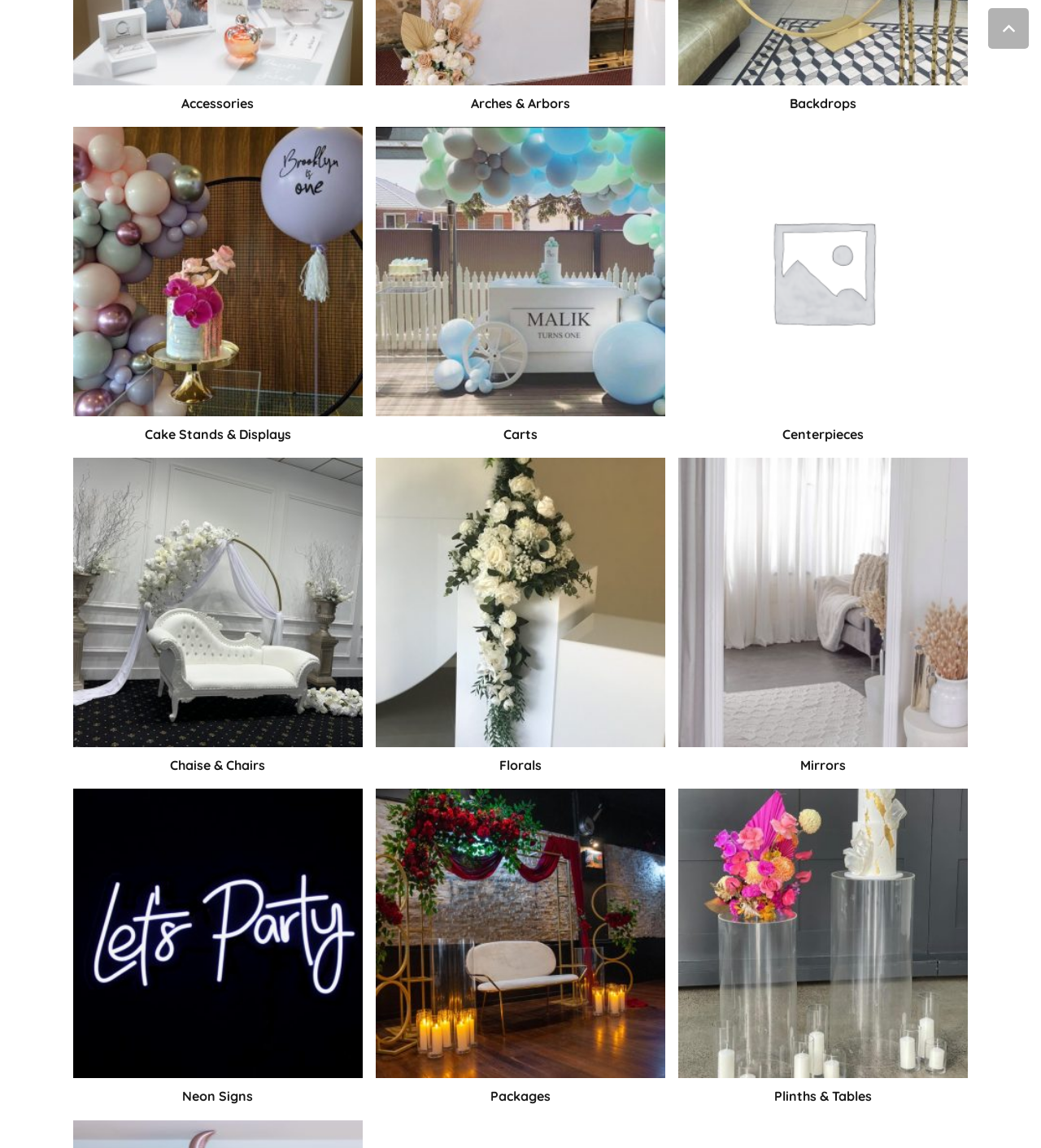Please answer the following question as detailed as possible based on the image: 
How many image links are there on the webpage?

I found two image links on the webpage: one with the description 'chaise chair hire' and another with the description 'Mirror'. Therefore, there are two image links on the webpage.